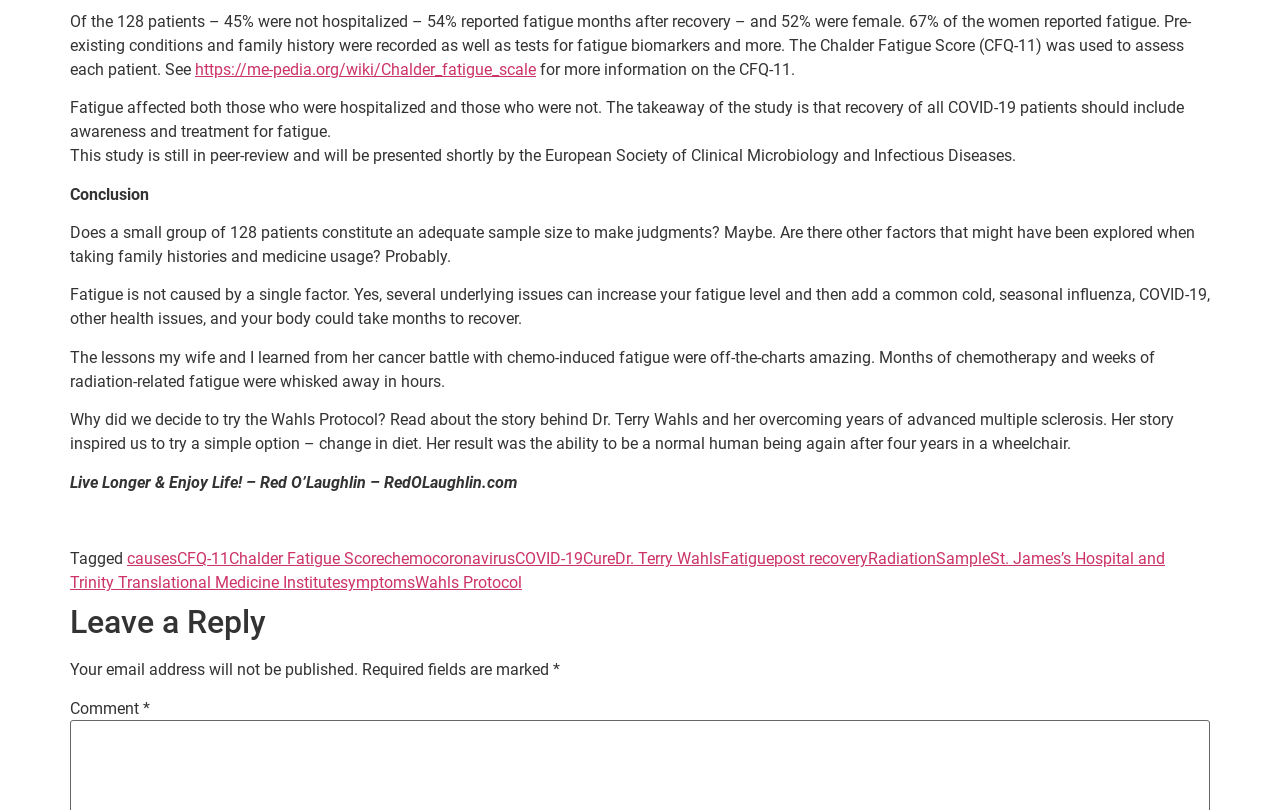Using the image as a reference, answer the following question in as much detail as possible:
What percentage of women reported fatigue?

According to the text, '67% of the women reported fatigue.' This information is provided in the first paragraph of the webpage.